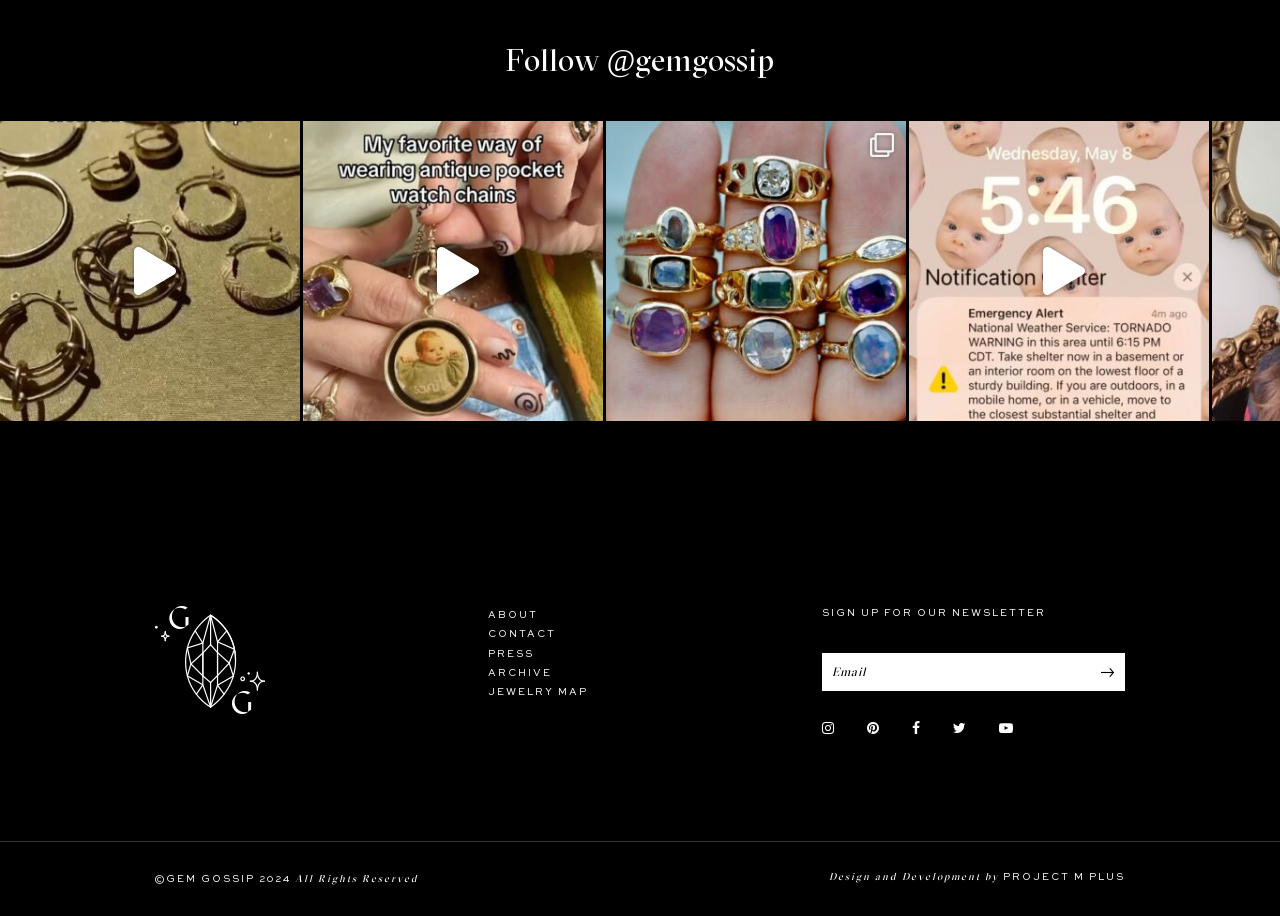Use a single word or phrase to answer the question: What is the name of the jewelry blog?

Gem Gossip